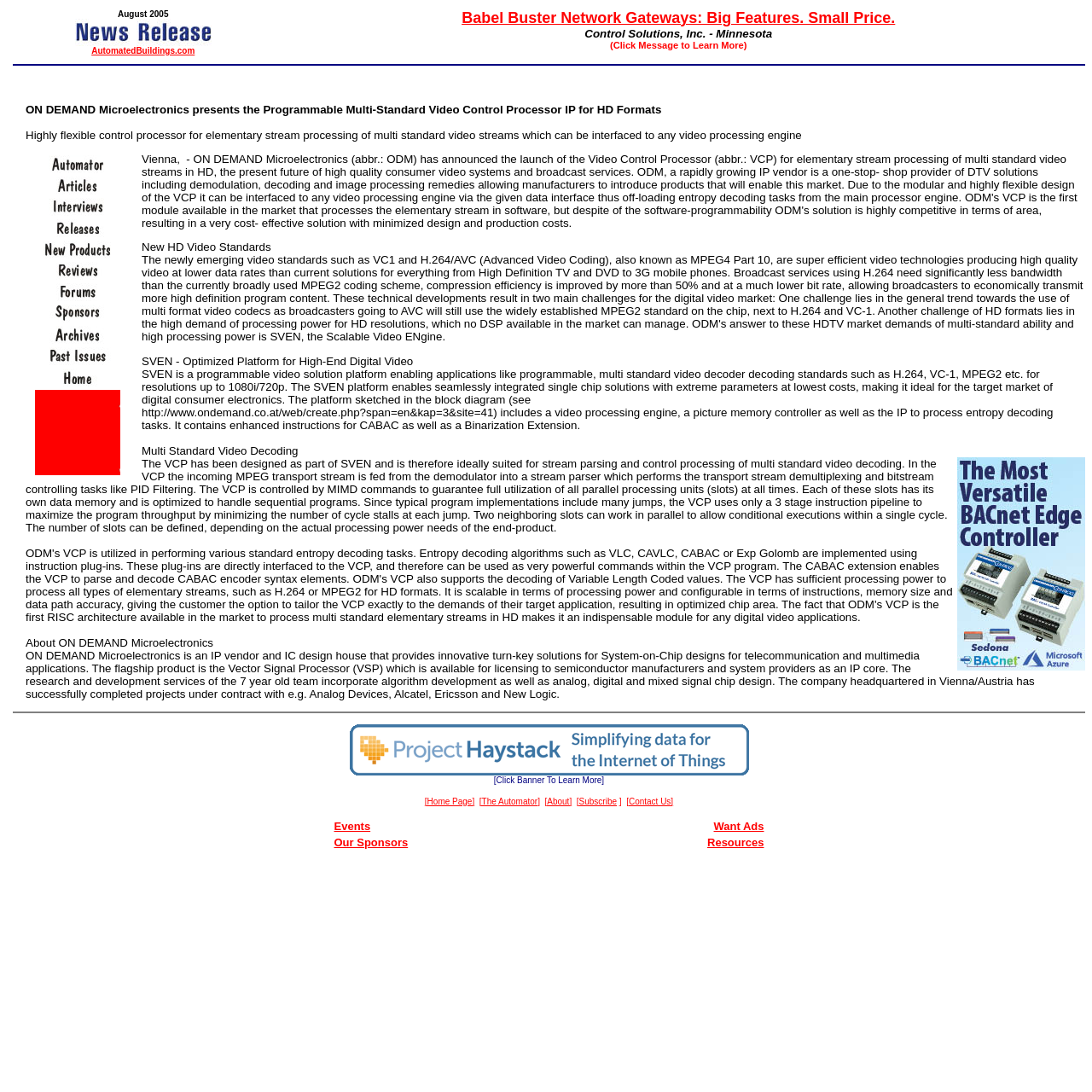By analyzing the image, answer the following question with a detailed response: What is the purpose of the VCP in SVEN?

According to the webpage, the VCP (Video Control Processor) is part of SVEN and is designed for stream parsing and control processing of multi standard video decoding.